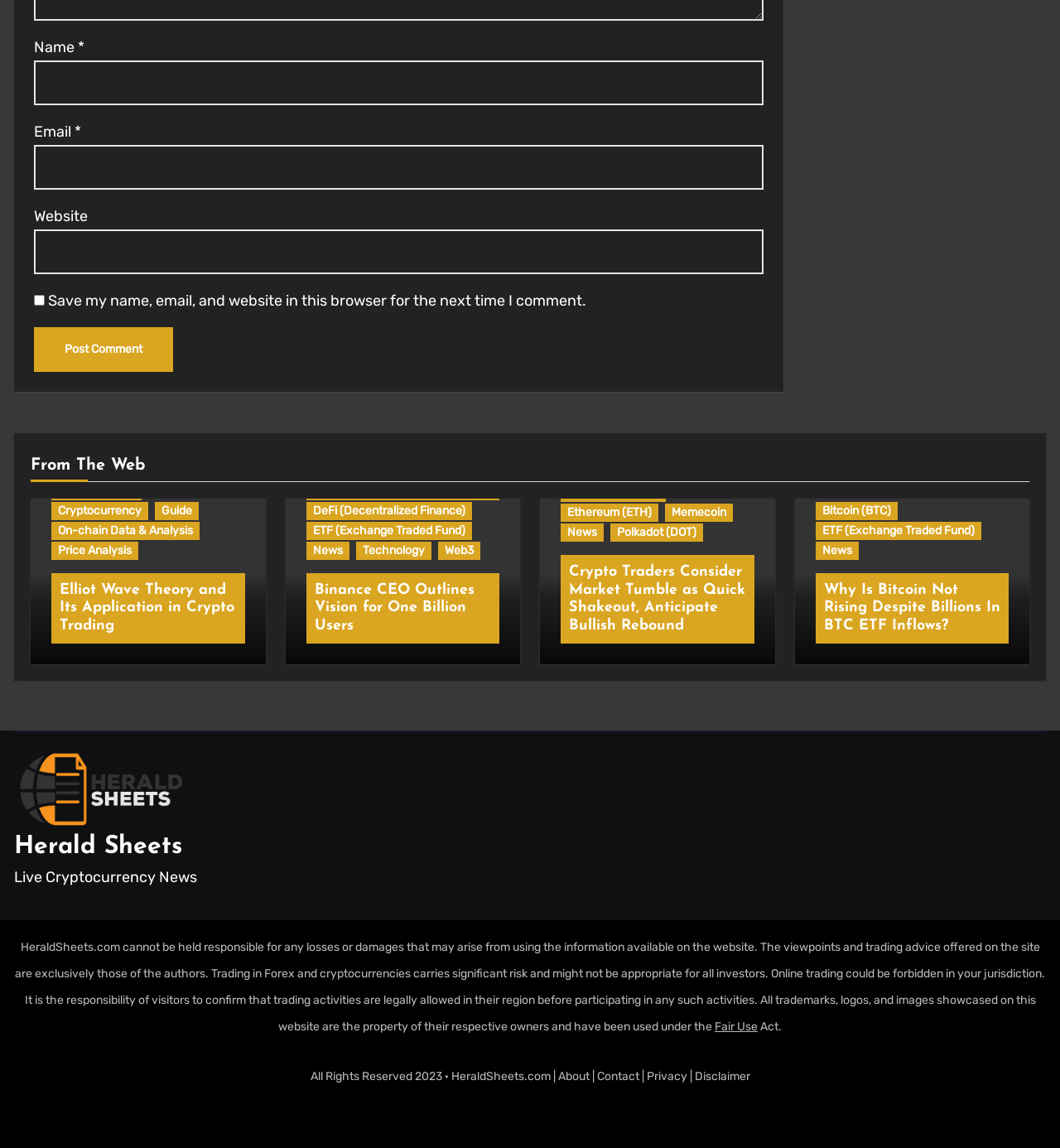What type of articles are featured on this website? From the image, respond with a single word or brief phrase.

Cryptocurrency news